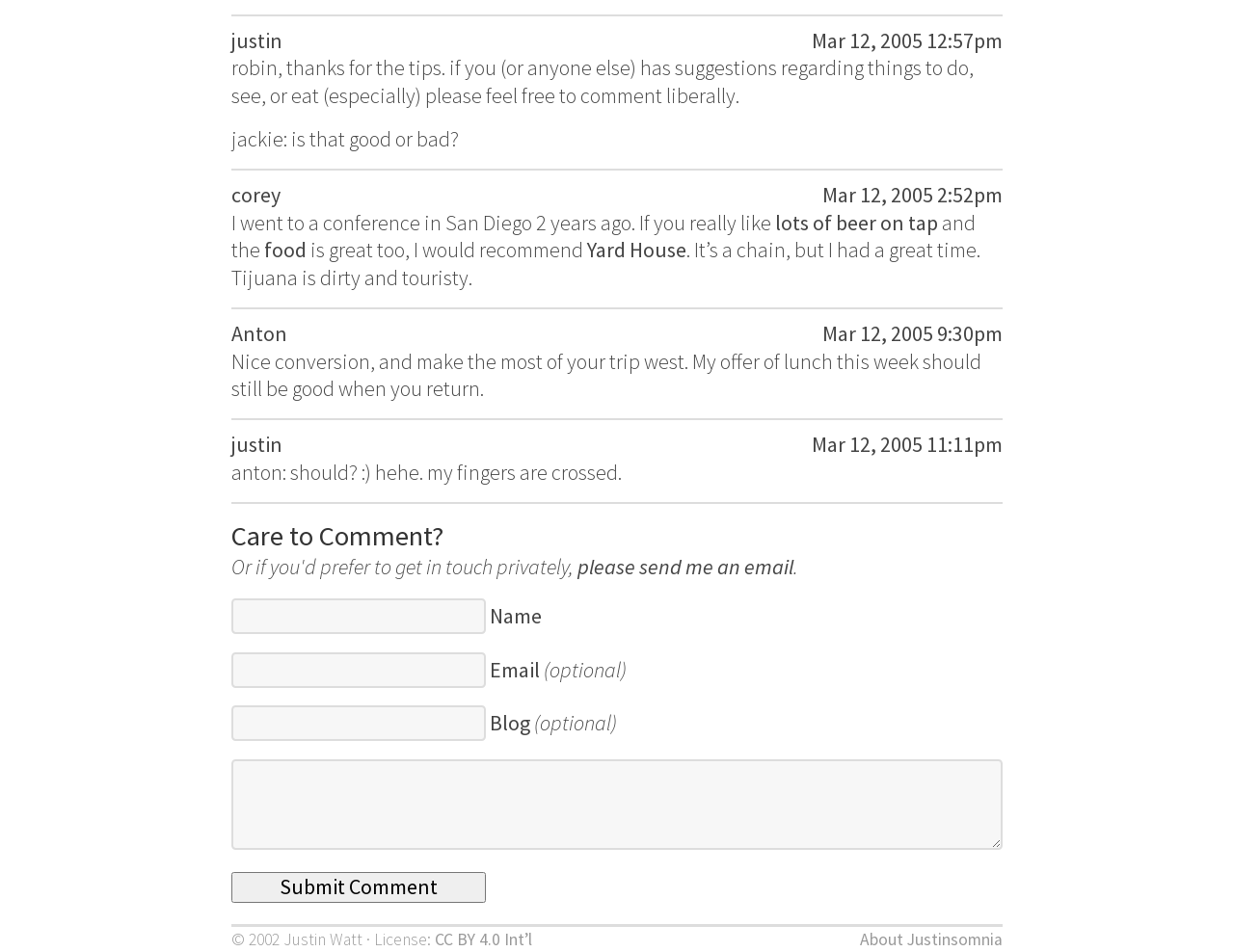What is the purpose of the form at the bottom of the page?
Refer to the image and give a detailed answer to the query.

The purpose of the form at the bottom of the page is to allow users to submit a comment, as it includes fields for name, email, and blog, as well as a text box for the comment itself and a submit button.